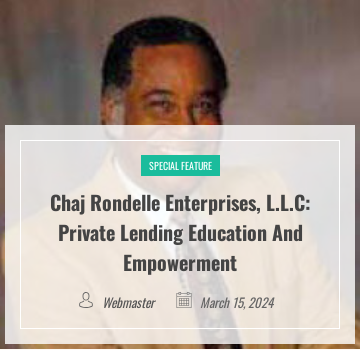Generate a detailed caption for the image.

The image features a professional portrait of a man associated with Chaj Rondelle Enterprises, L.L.C., highlighting the theme of private lending education and empowerment. The layout includes a prominent "SPECIAL FEATURE" banner at the top, indicating the significance of the content. Below, the name of the enterprise is displayed, emphasizing its focus on education in private lending. The caption also notes the publication's webmaster and is dated March 15, 2024, reflecting the timeliness and relevance of the topic. This image serves to promote financial literacy and empowerment through private lending initiatives.